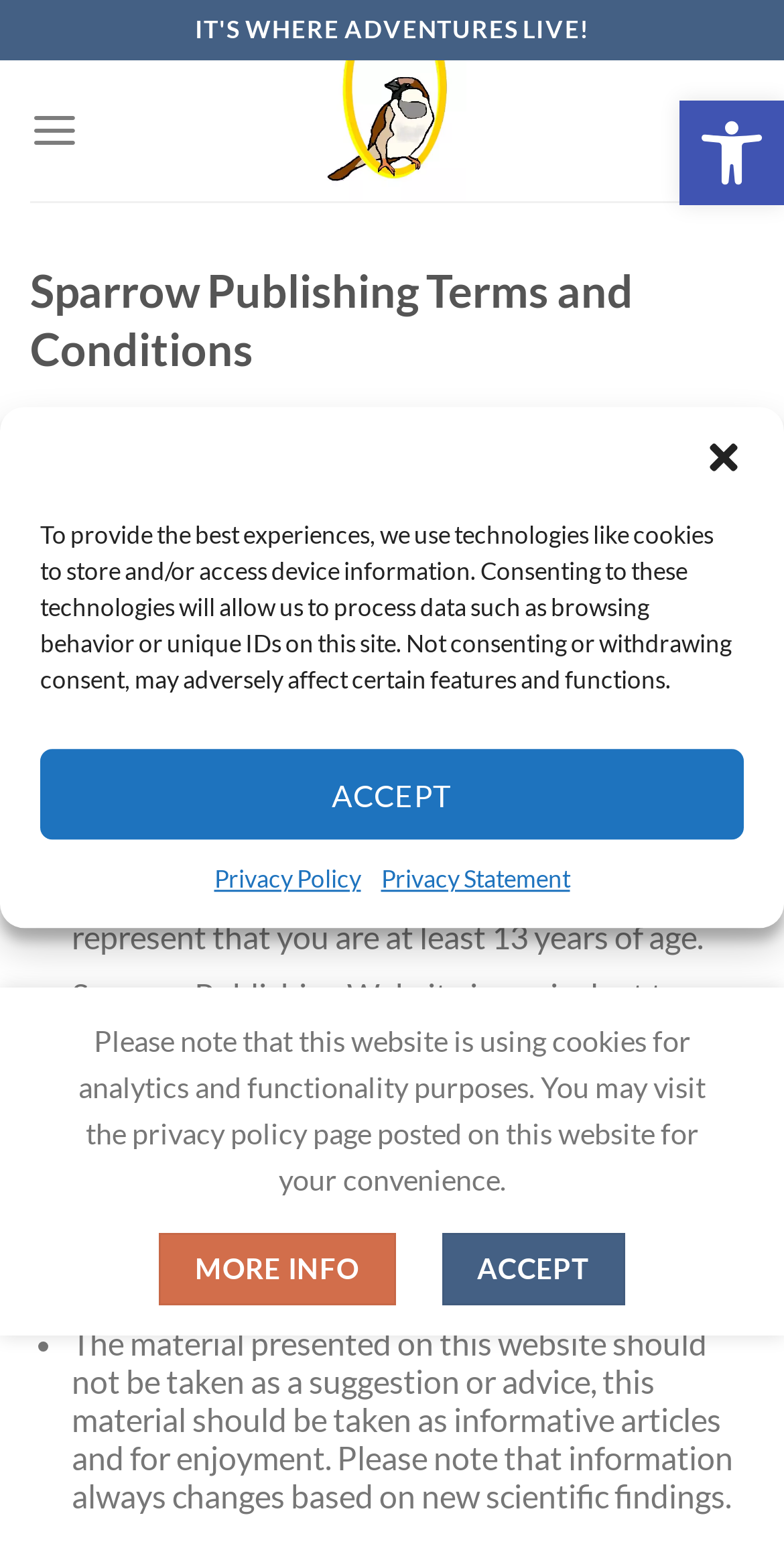Determine the bounding box coordinates of the area to click in order to meet this instruction: "Open accessibility tools".

[0.867, 0.065, 1.0, 0.133]